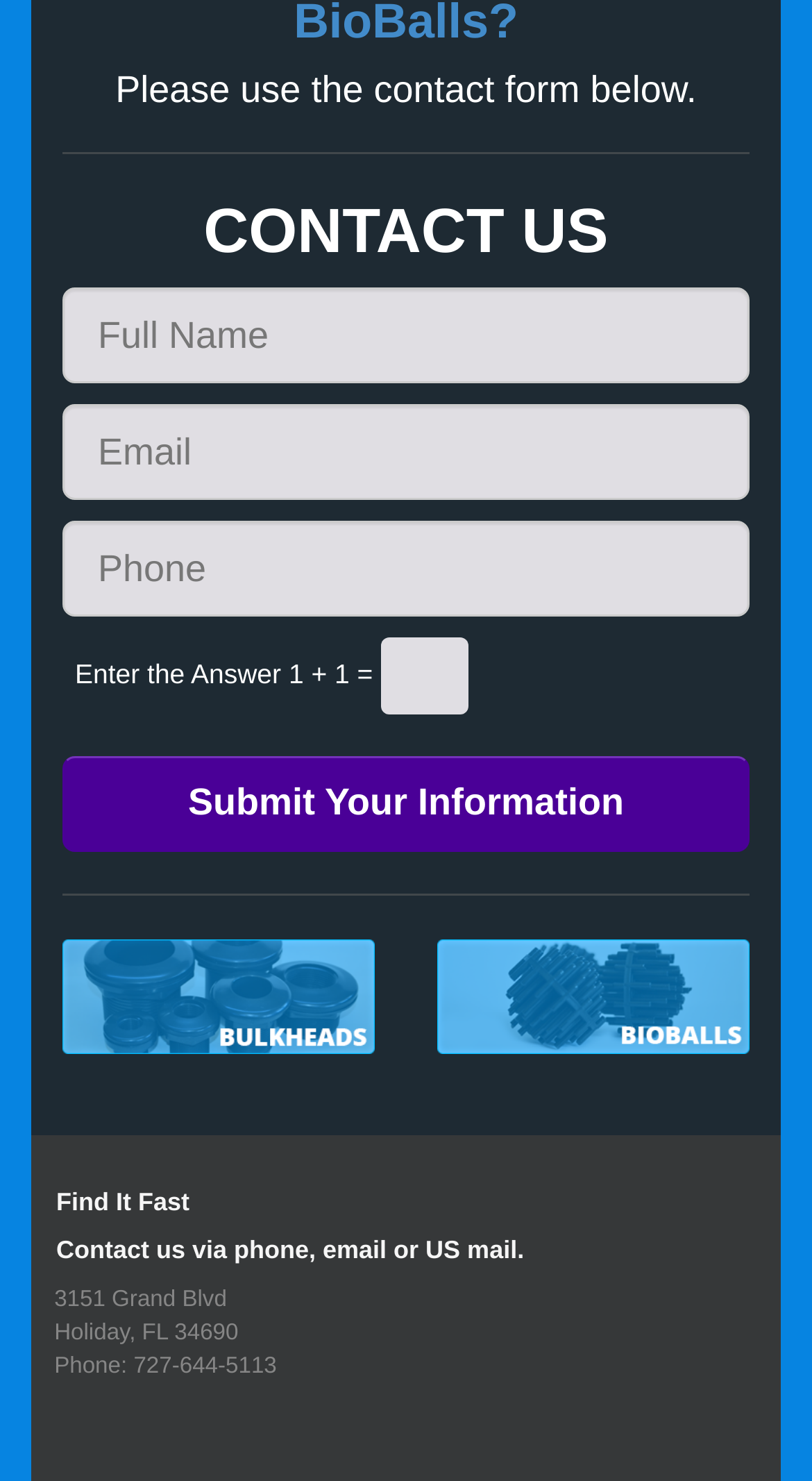What is the phone number listed on this webpage?
With the help of the image, please provide a detailed response to the question.

The phone number is listed below the address in the contact information section, and it is labeled as 'Phone'.